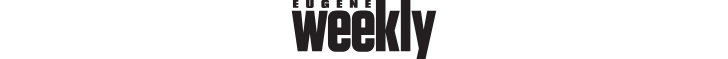Summarize the image with a detailed caption.

The image prominently features the logo of "Eugene Weekly," showcasing its bold branding with the name displayed in a striking, stylized font. The design emphasizes a combination of uppercase and lowercase letters, presenting a modern and vibrant look that captures the essence of a community-focused publication. This visual element serves as a header for the article titled "Bisexual Invisibility," reflecting the publication's commitment to addressing diverse cultural topics and discussions within the community. The logo is strategically positioned at the top, setting the tone for the content that follows.